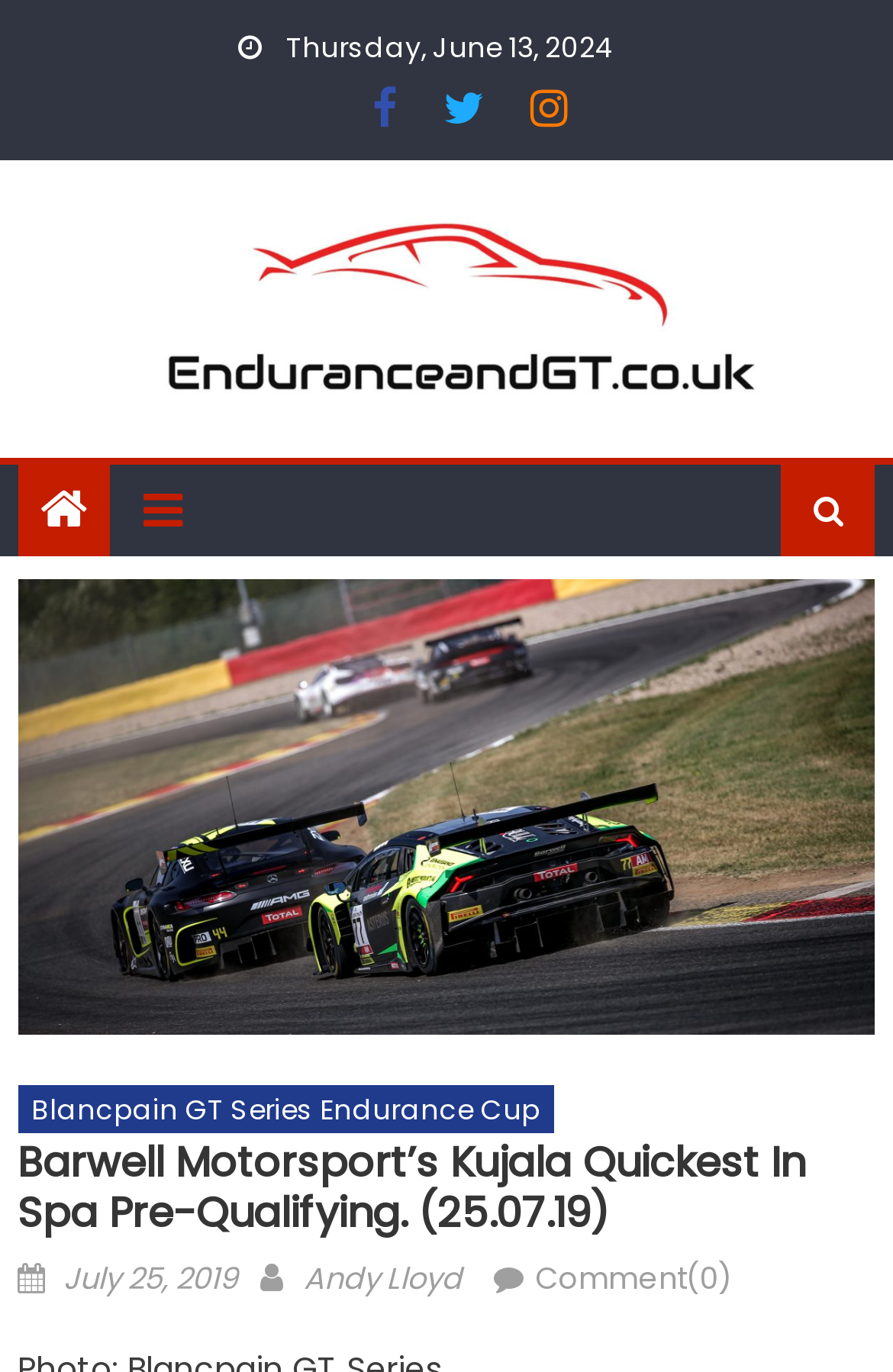Extract the bounding box coordinates for the HTML element that matches this description: "alt="Endurance and GT"". The coordinates should be four float numbers between 0 and 1, i.e., [left, top, right, bottom].

[0.02, 0.15, 0.98, 0.301]